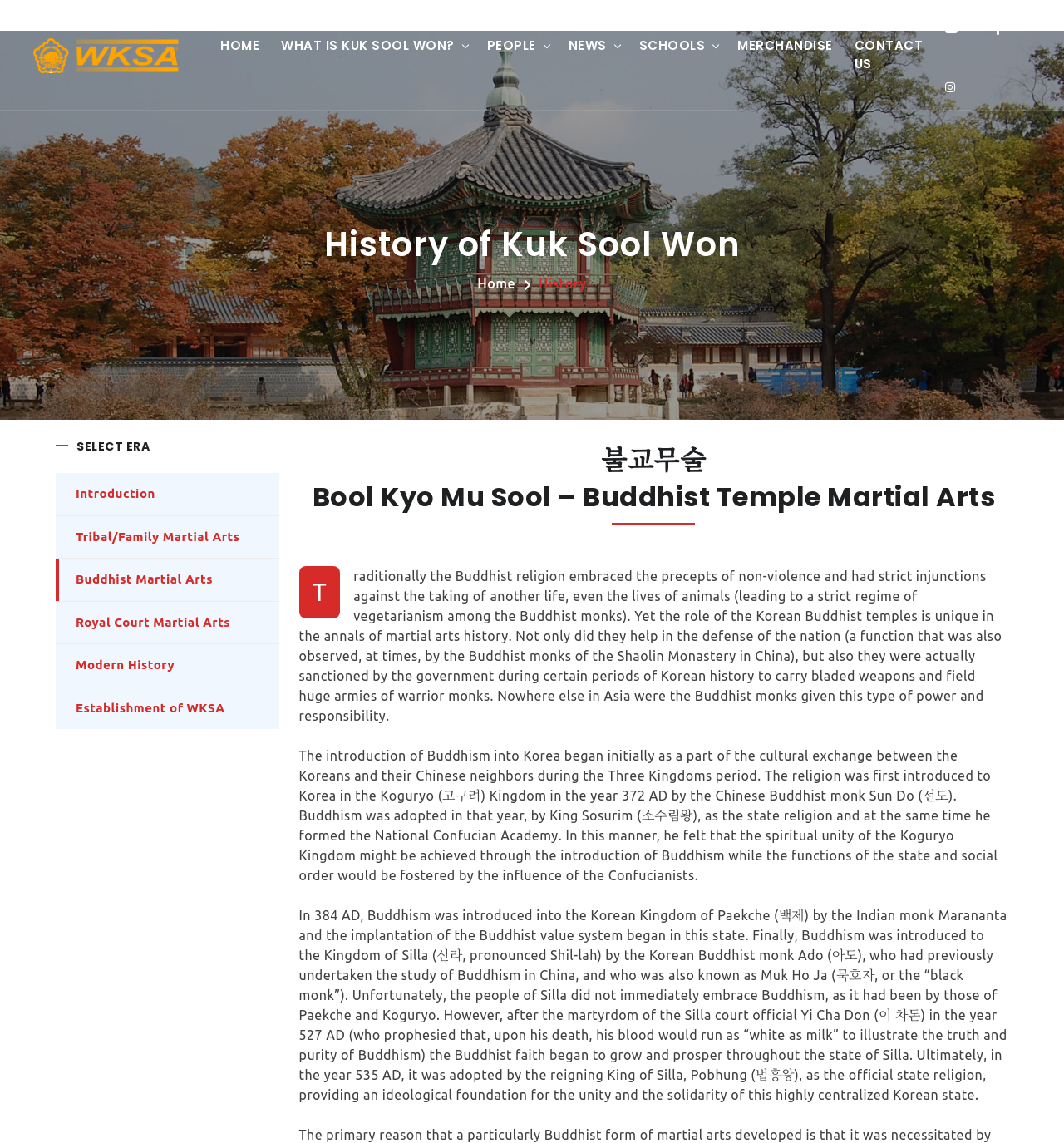What is the name of the Korean Buddhist monk who introduced Buddhism to the Kingdom of Silla?
Based on the image, answer the question with a single word or brief phrase.

Ado